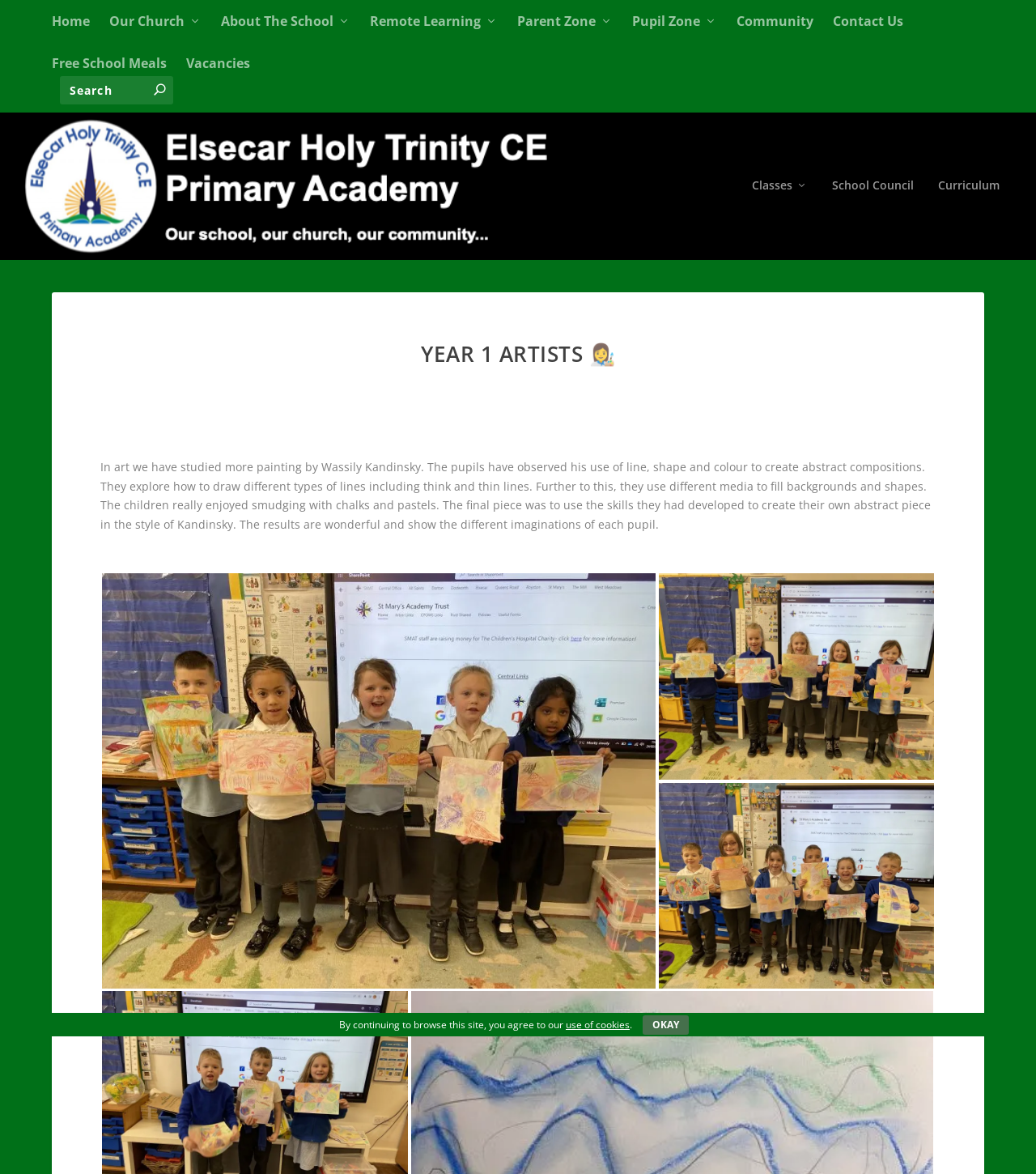Give a concise answer of one word or phrase to the question: 
What is the name of the council mentioned on the webpage?

School Council